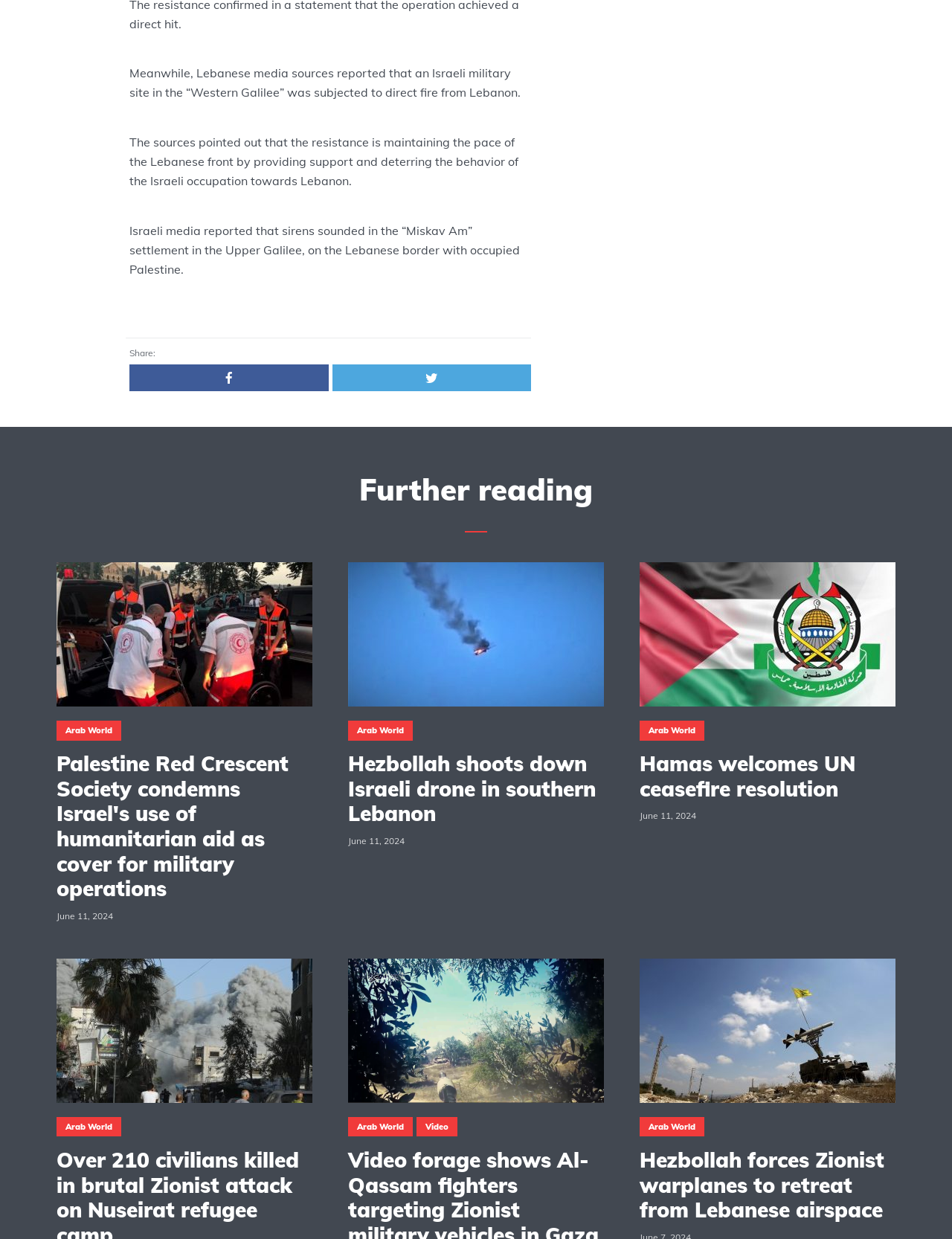Bounding box coordinates are specified in the format (top-left x, top-left y, bottom-right x, bottom-right y). All values are floating point numbers bounded between 0 and 1. Please provide the bounding box coordinate of the region this sentence describes: Twitter

[0.349, 0.294, 0.558, 0.316]